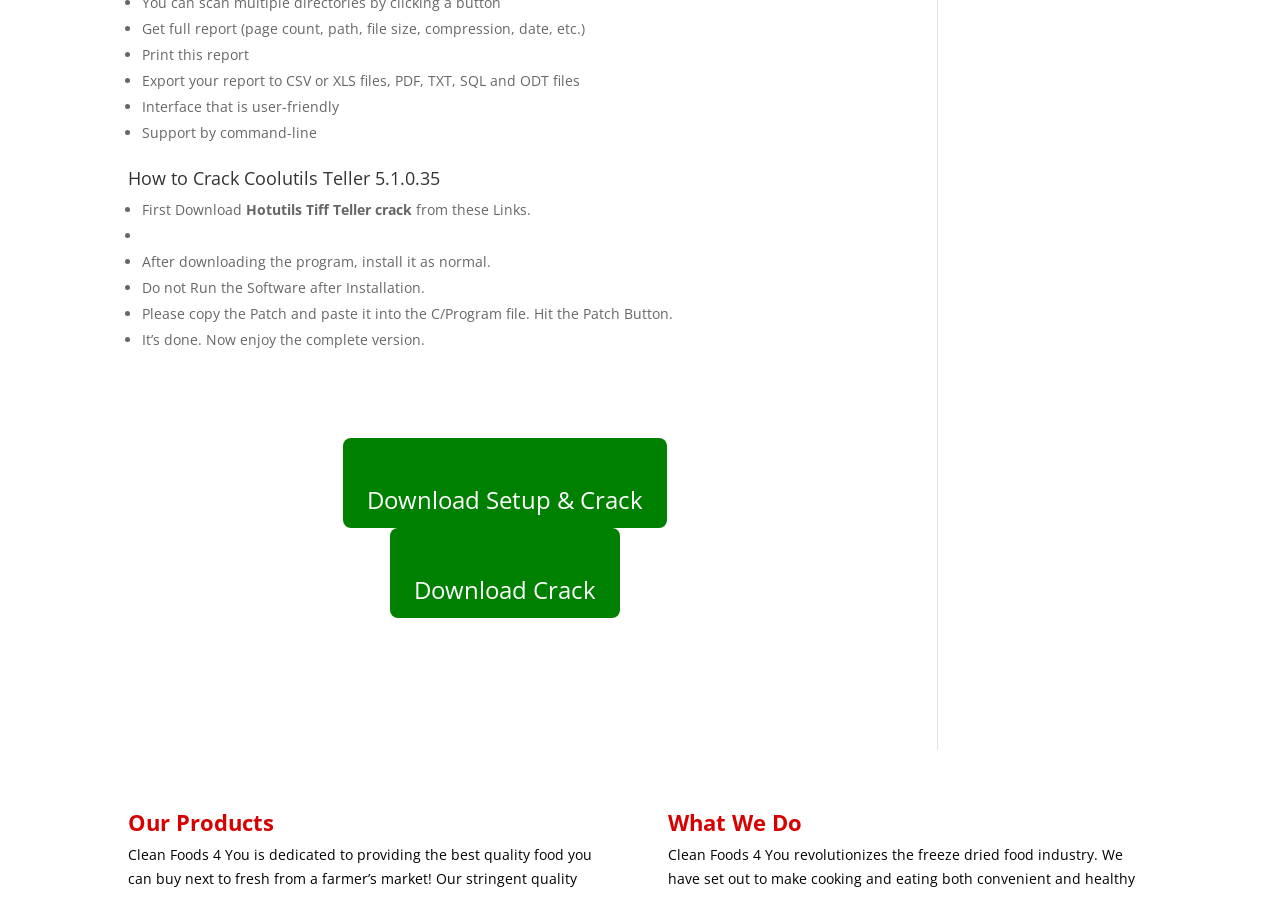Refer to the image and provide an in-depth answer to the question: 
What is the format of the exported report?

The report can be exported to various formats including CSV or XLS files, PDF, TXT, SQL and ODT files as mentioned in the third bullet point.